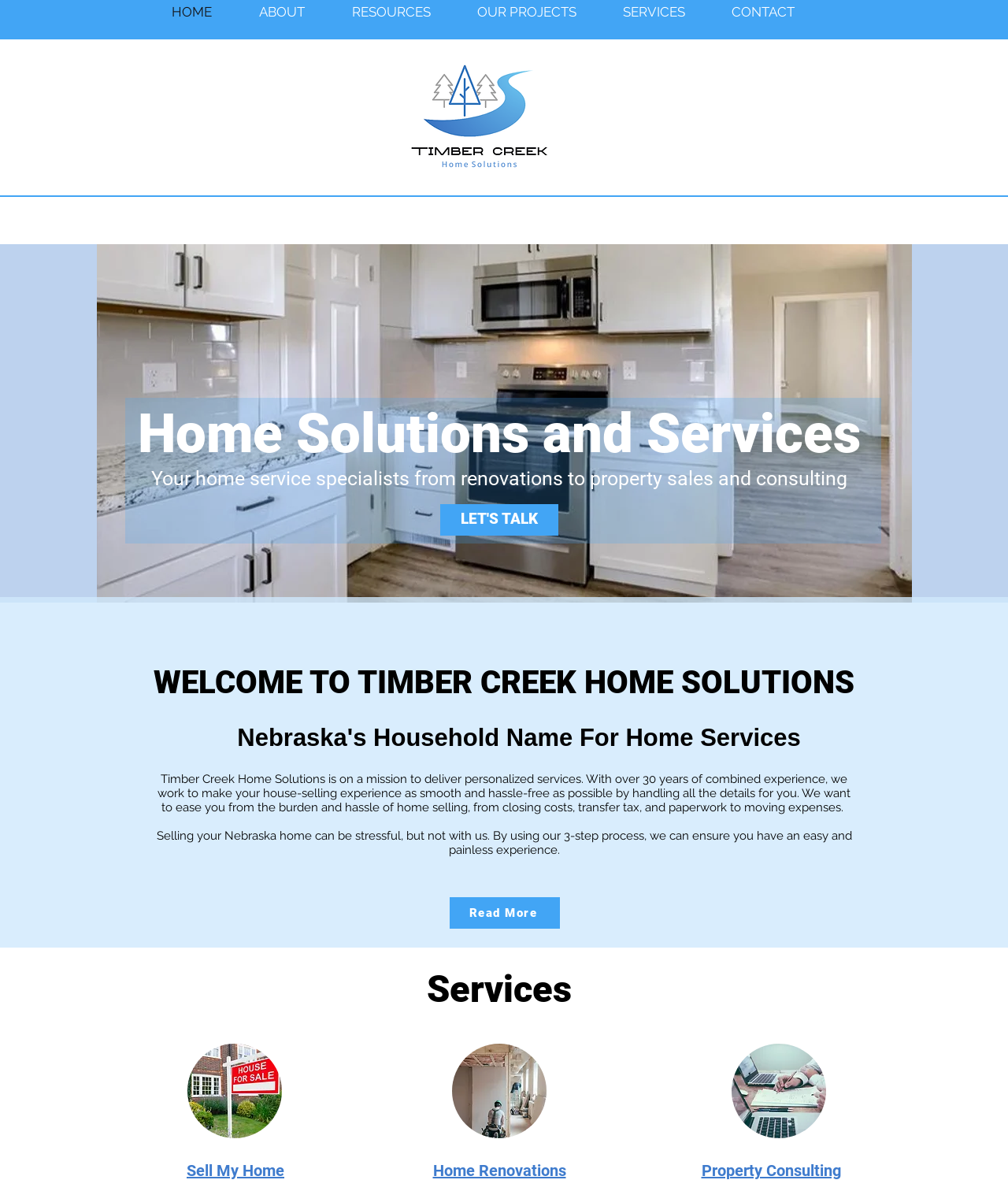What is the main service provided by Timber Creek Home Solutions?
Please answer the question with a single word or phrase, referencing the image.

Home Solutions